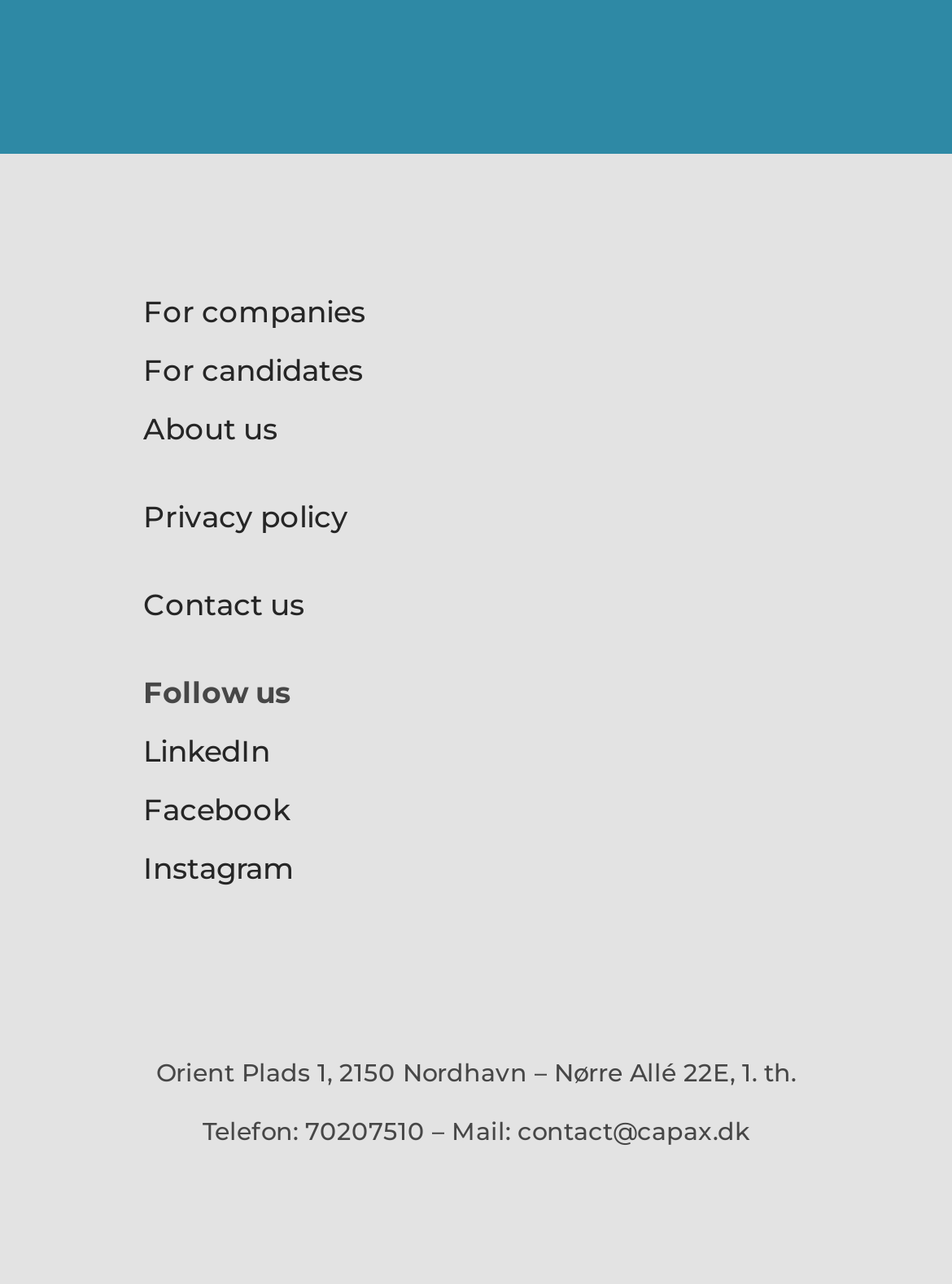What is the address of the company?
Using the visual information, respond with a single word or phrase.

Orient Plads 1, 2150 Nordhavn